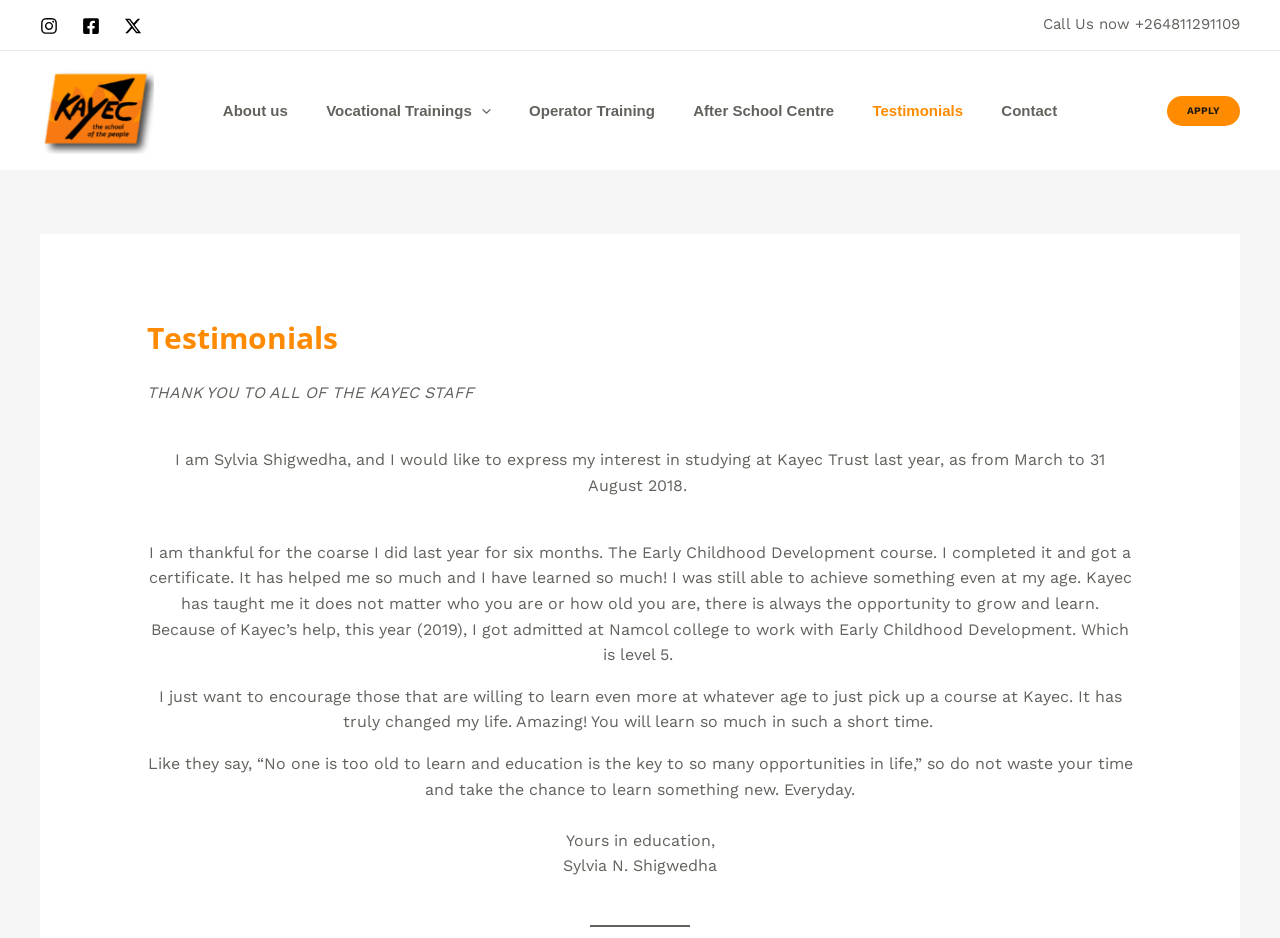Provide a one-word or short-phrase response to the question:
What is the name of the person who wrote the testimonial?

Sylvia N. Shigwedha